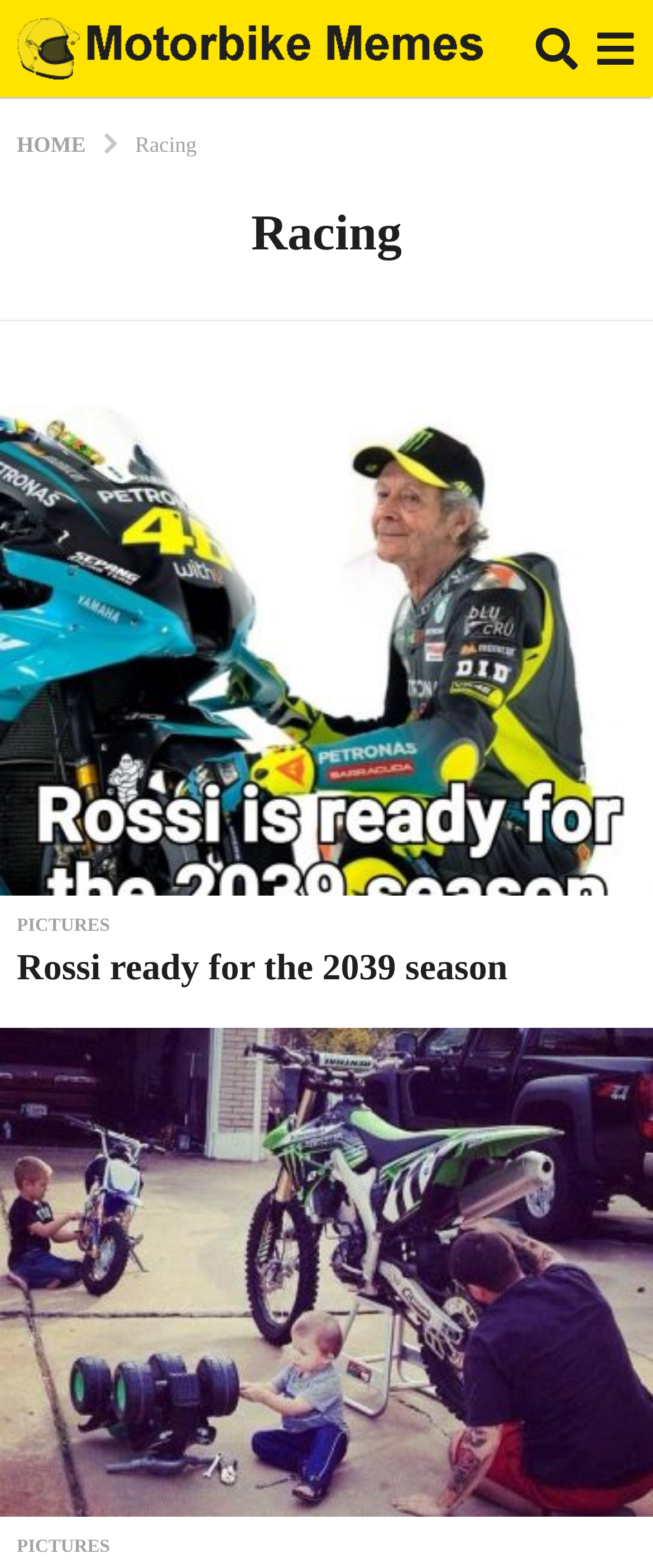Detail the webpage's structure and highlights in your description.

The webpage is about racing and motorbike memes. At the top left, there is a large image with the title "Motorbike Memes". To the right of the image, there are two buttons with icons. 

Below the image, there is a header section that spans the entire width of the page. Within this section, there is a navigation menu, also known as a breadcrumb, that contains two links: "HOME" and "Racing". 

Next to the navigation menu, there is a heading that reads "Racing". Below the header section, there is a main article section that takes up most of the page. This section contains three links to news articles. The first link reads "Rossi ready for the 2039 season", the second link reads "A family that races together, stays together!", and both of these links have a "PICTURES" link below them. The "PICTURES" links are positioned at the bottom left of their respective articles.